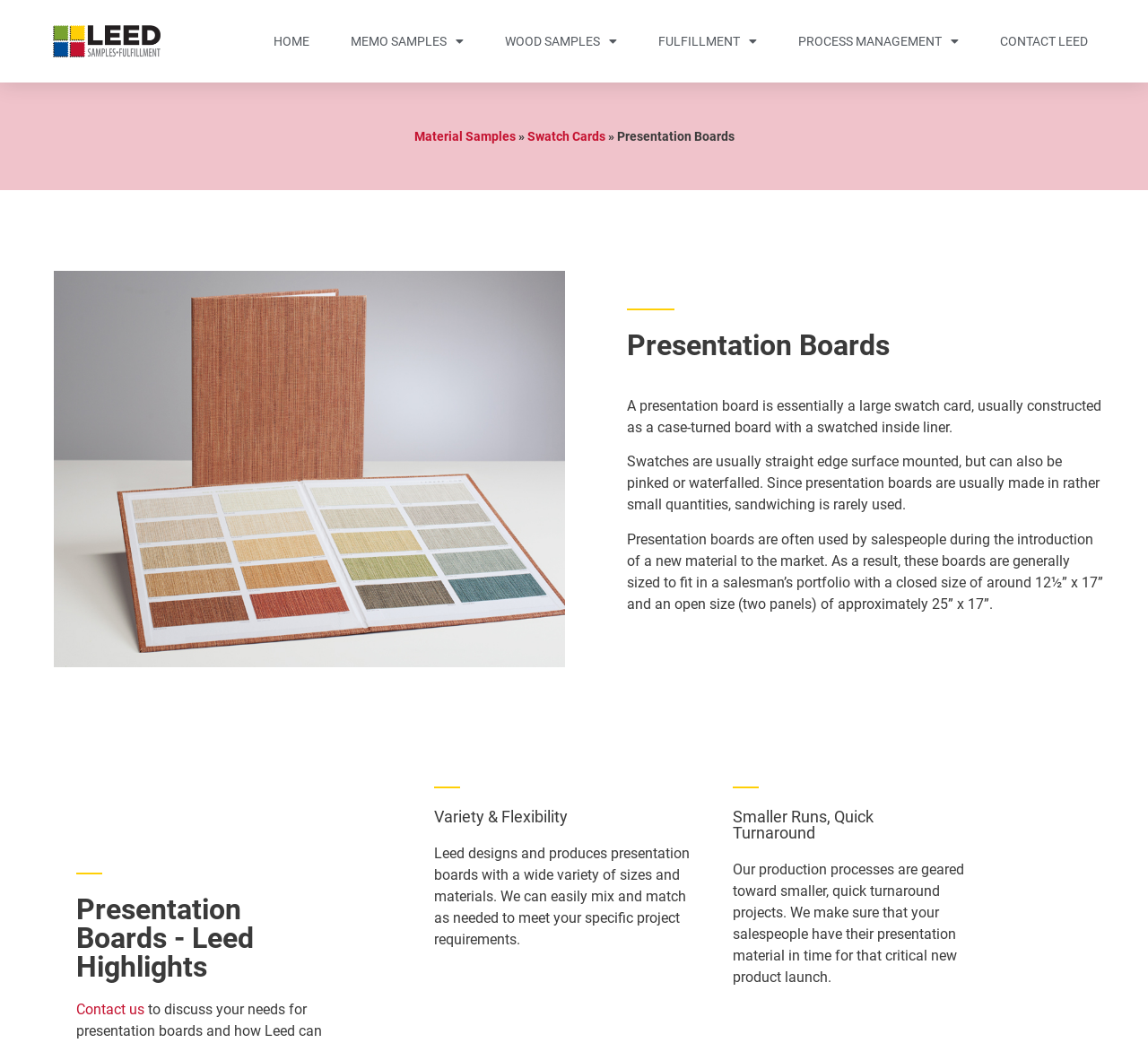Please give the bounding box coordinates of the area that should be clicked to fulfill the following instruction: "Explore WOOD SAMPLES". The coordinates should be in the format of four float numbers from 0 to 1, i.e., [left, top, right, bottom].

[0.424, 0.0, 0.553, 0.079]